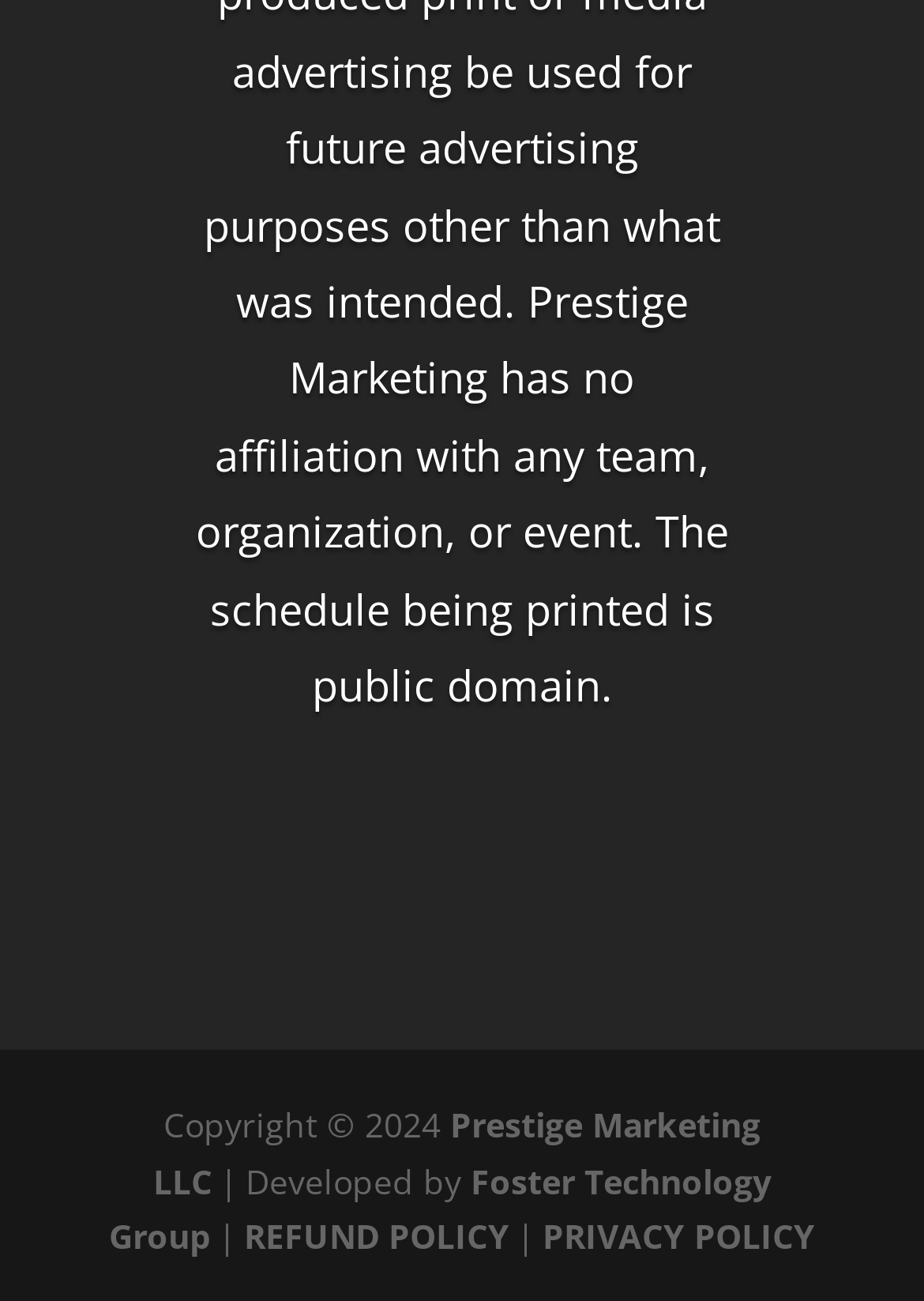Determine the bounding box coordinates of the UI element described by: "PRIVACY POLICY".

[0.587, 0.933, 0.882, 0.968]